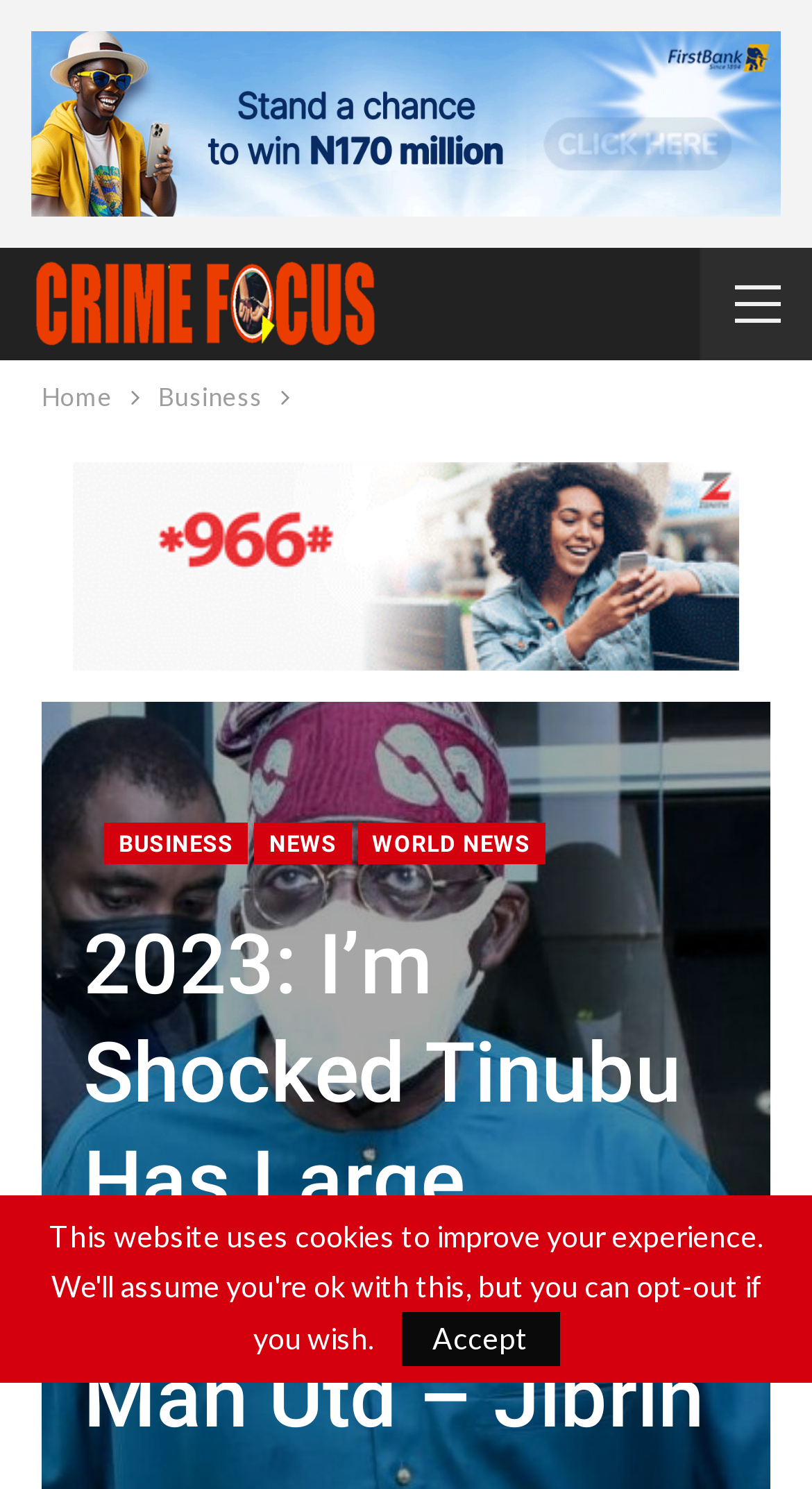Determine the bounding box coordinates for the element that should be clicked to follow this instruction: "read the 2023 news article". The coordinates should be given as four float numbers between 0 and 1, in the format [left, top, right, bottom].

[0.103, 0.613, 0.897, 0.977]